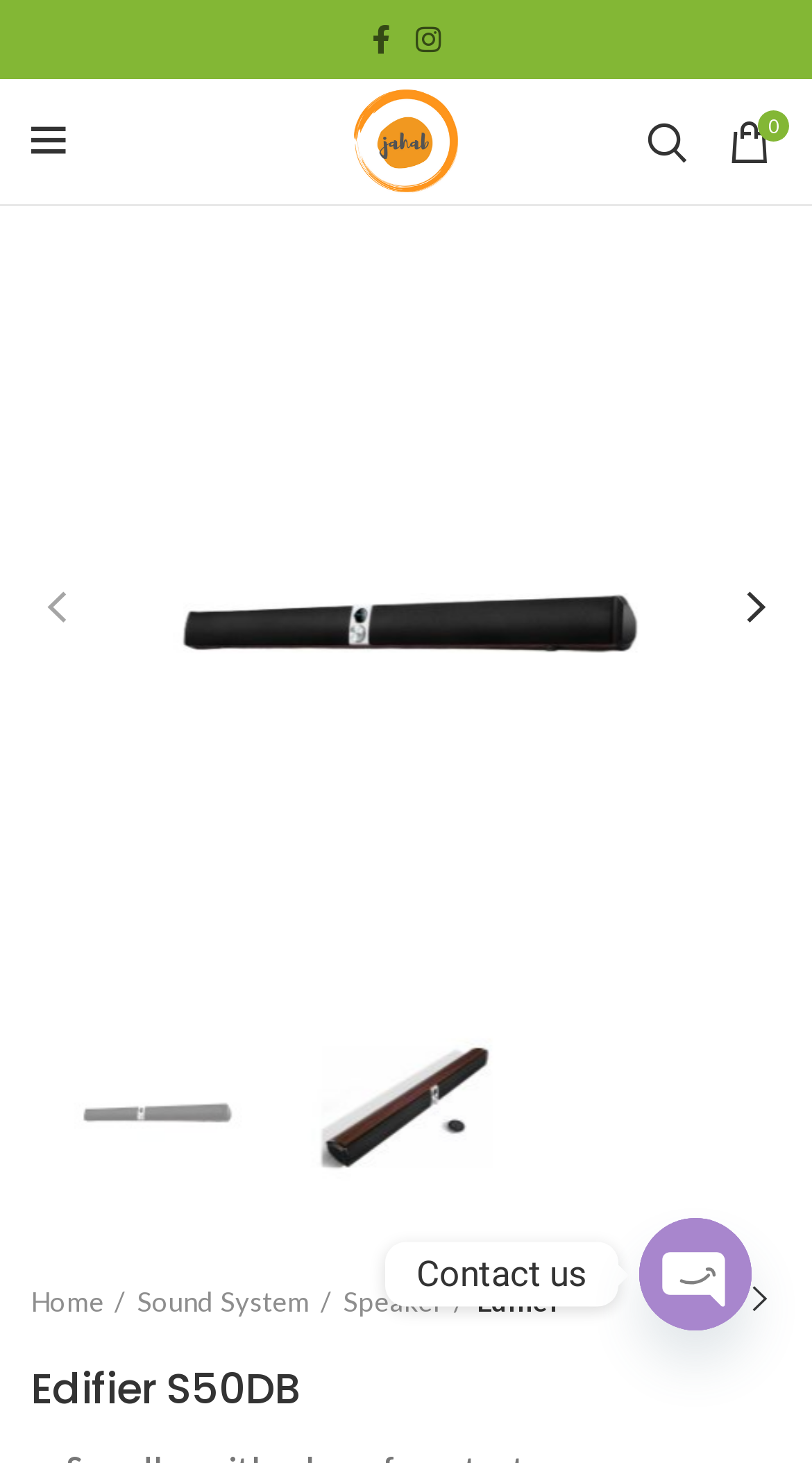What is the brand of the soundbar?
Could you answer the question with a detailed and thorough explanation?

The brand of the soundbar can be determined by looking at the image and link with the text 'Edifier S50DB Hi-Res Audio Qualified Soundbar' which appears multiple times on the webpage.